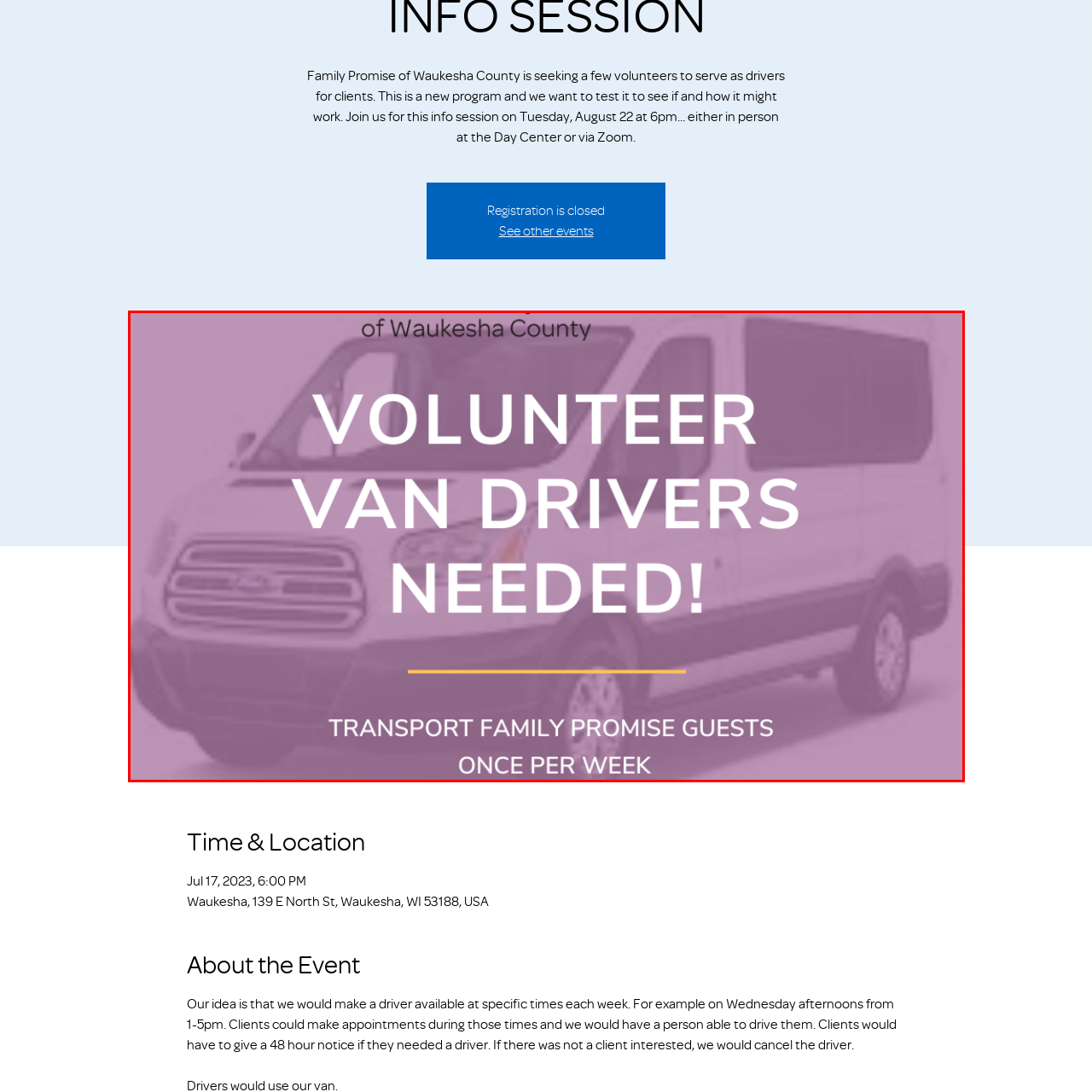How often do volunteer van drivers need to transport Family Promise guests?
Examine the content inside the red bounding box and give a comprehensive answer to the question.

According to the caption, volunteer van drivers need to transport Family Promise guests once per week, as stated in the sentence 'TRANSPORT FAMILY PROMISE GUESTS ONCE PER WEEK'. This indicates the frequency of the transportation service provided by the volunteers.